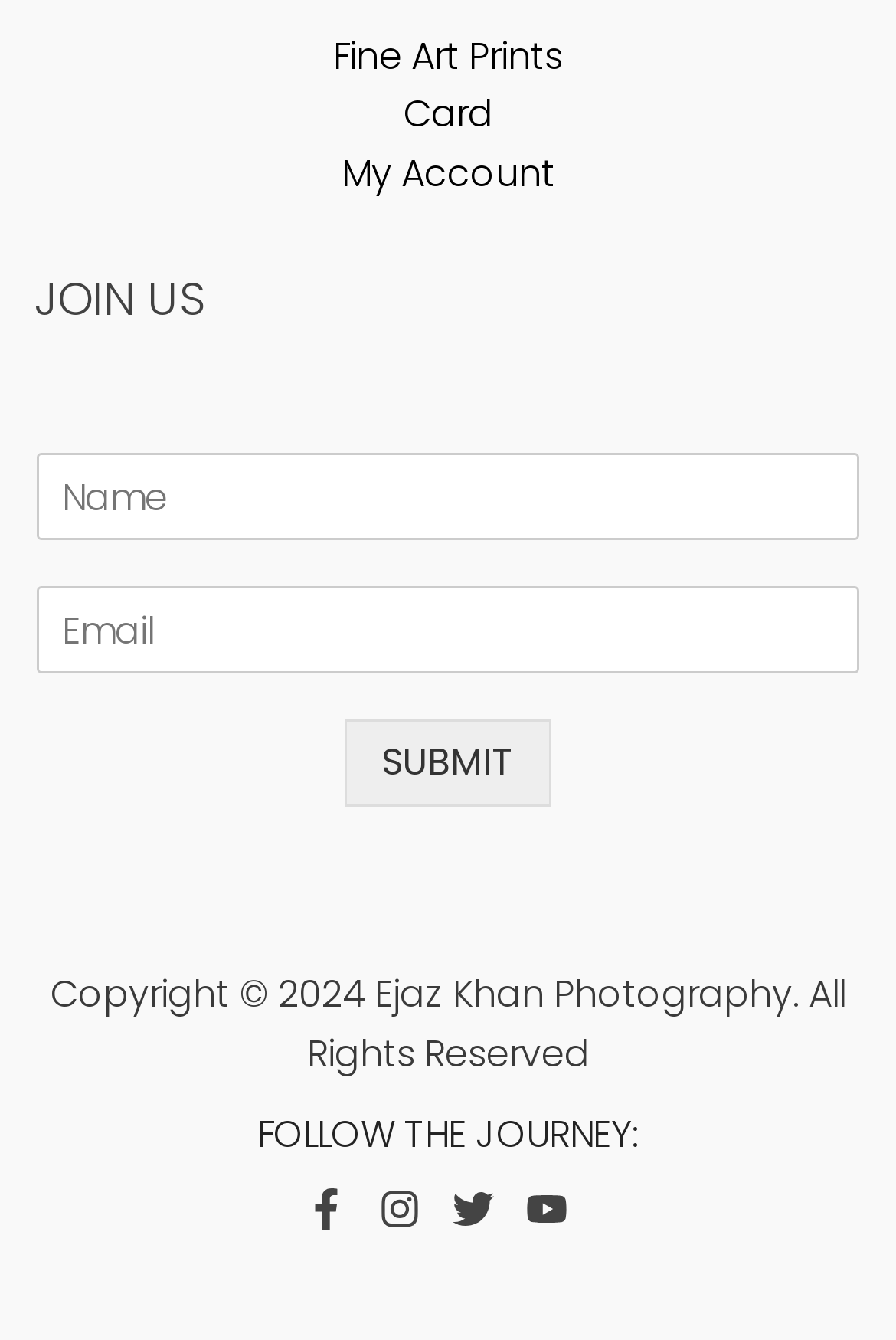Locate the bounding box coordinates of the element that should be clicked to execute the following instruction: "Click on Fine Art Prints".

[0.372, 0.022, 0.628, 0.061]